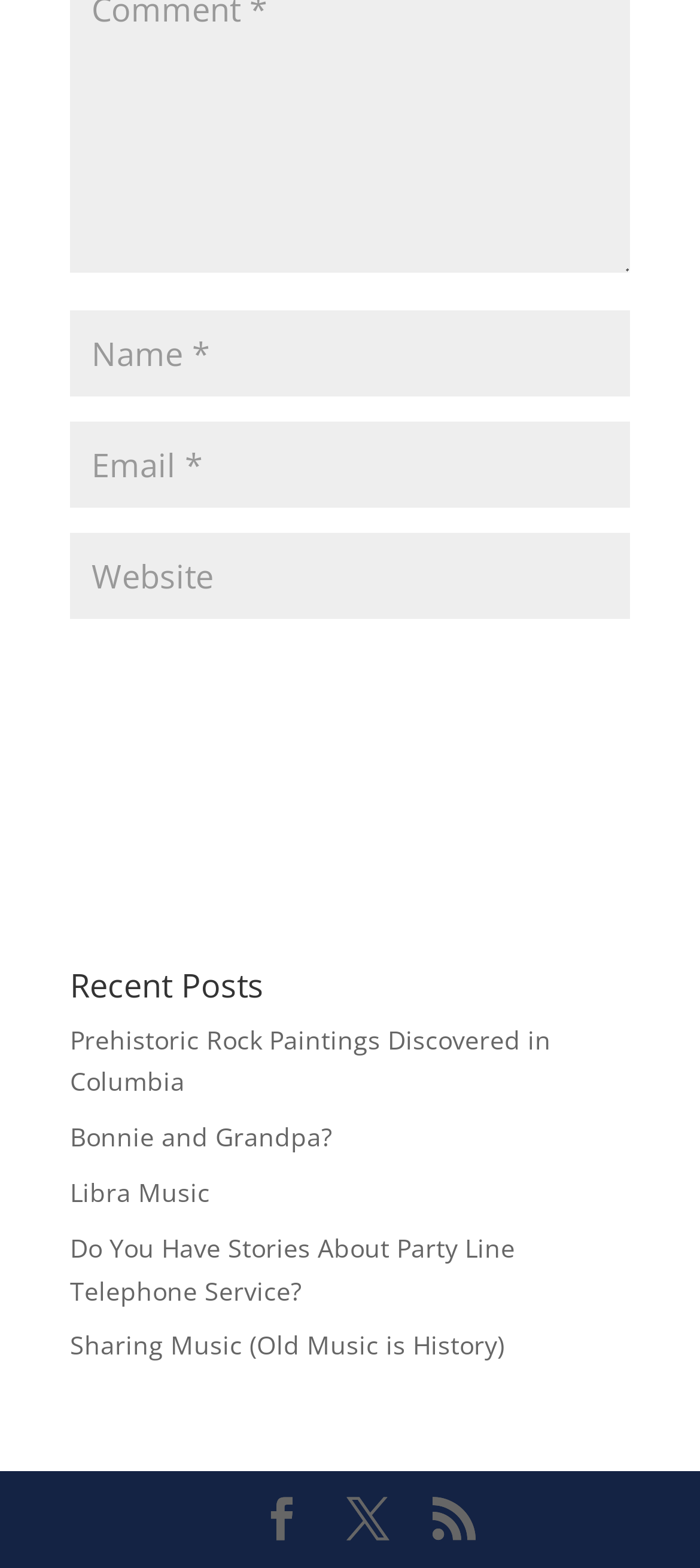Identify the bounding box coordinates for the UI element mentioned here: "Bonnie and Grandpa?". Provide the coordinates as four float values between 0 and 1, i.e., [left, top, right, bottom].

[0.1, 0.714, 0.474, 0.736]